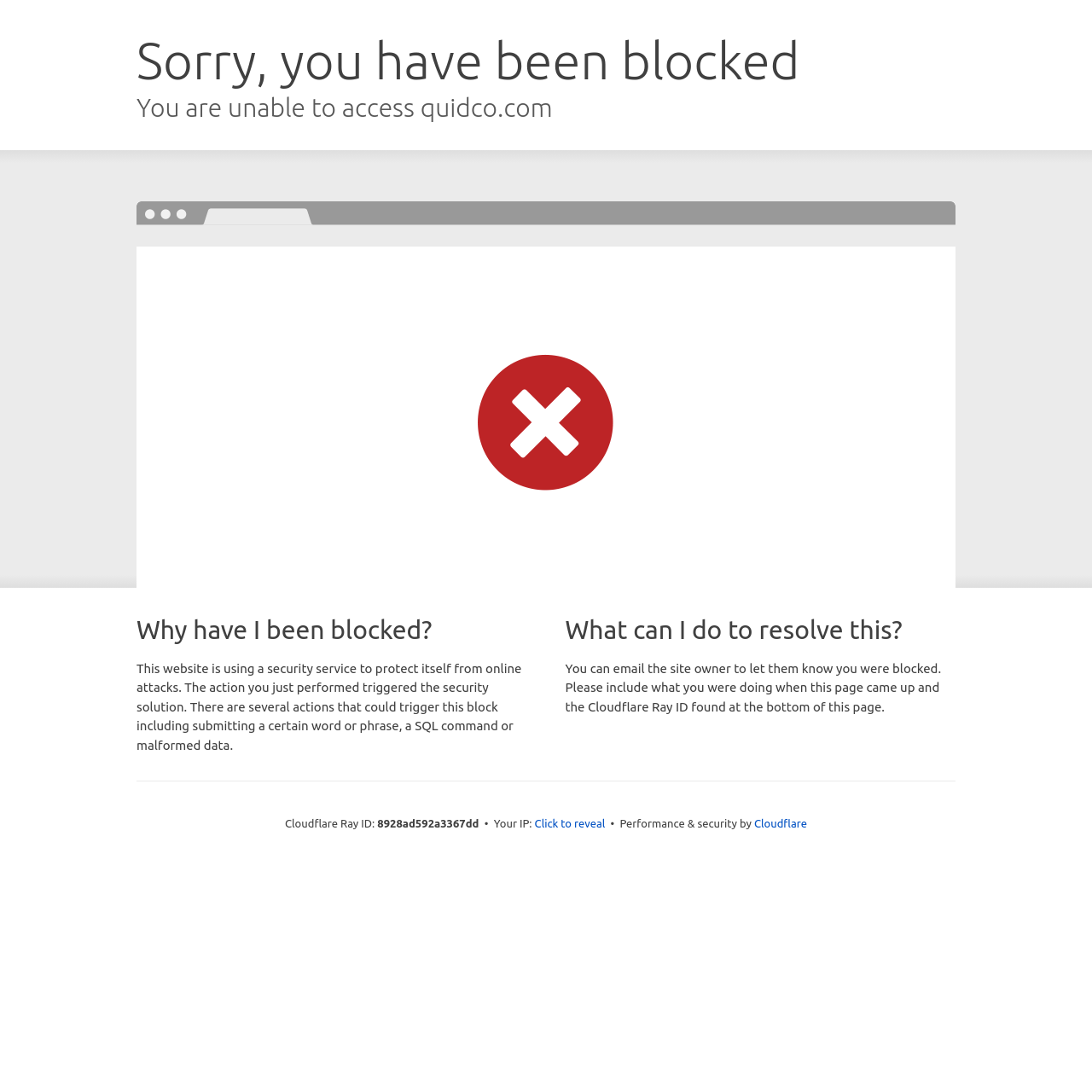Use the details in the image to answer the question thoroughly: 
What is the purpose of the security service?

The security service is used to protect the website from online attacks, as mentioned in the text 'This website is using a security service to protect itself from online attacks'.